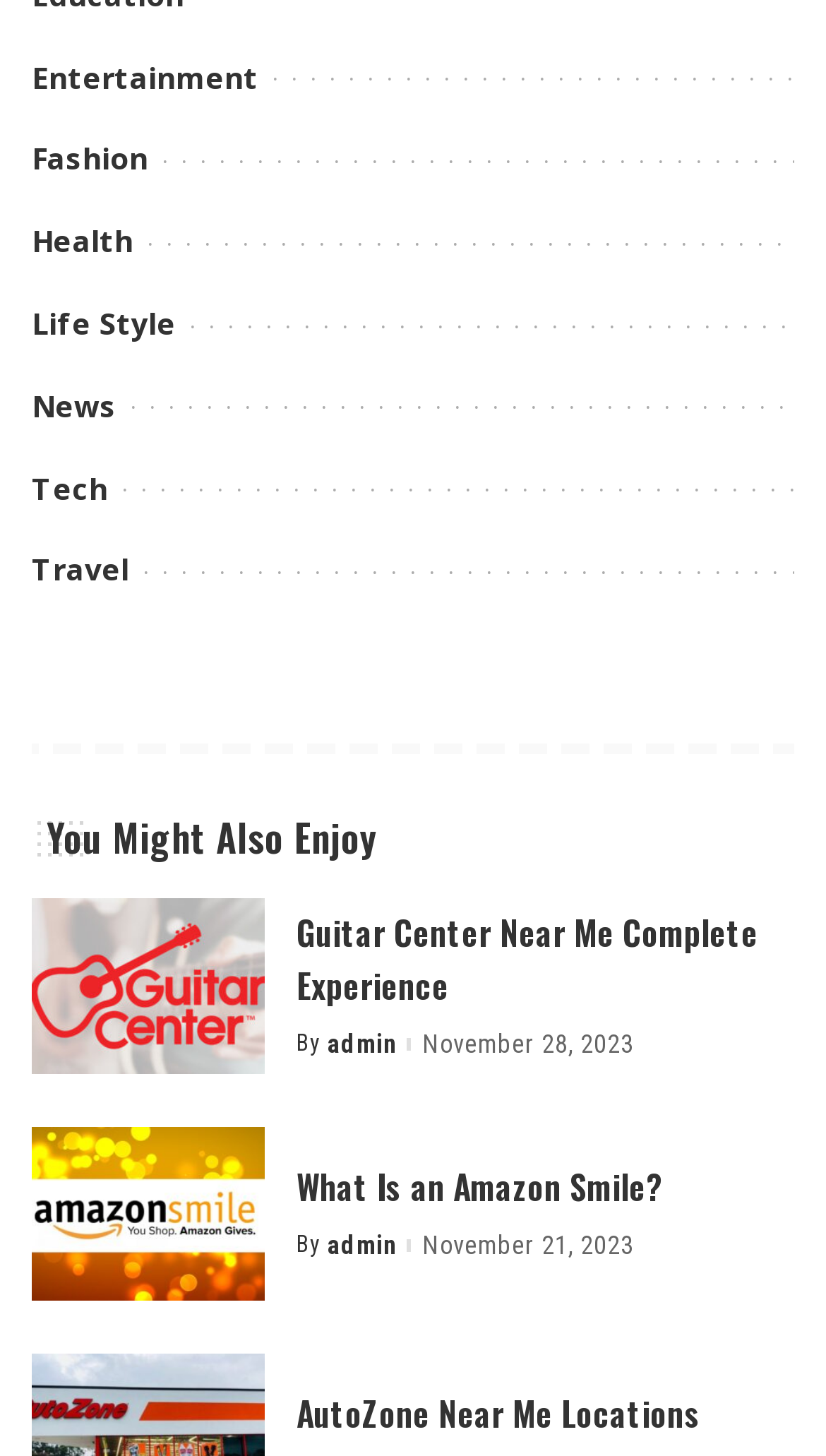Find the bounding box of the element with the following description: "Life Style". The coordinates must be four float numbers between 0 and 1, formatted as [left, top, right, bottom].

[0.038, 0.208, 0.213, 0.236]